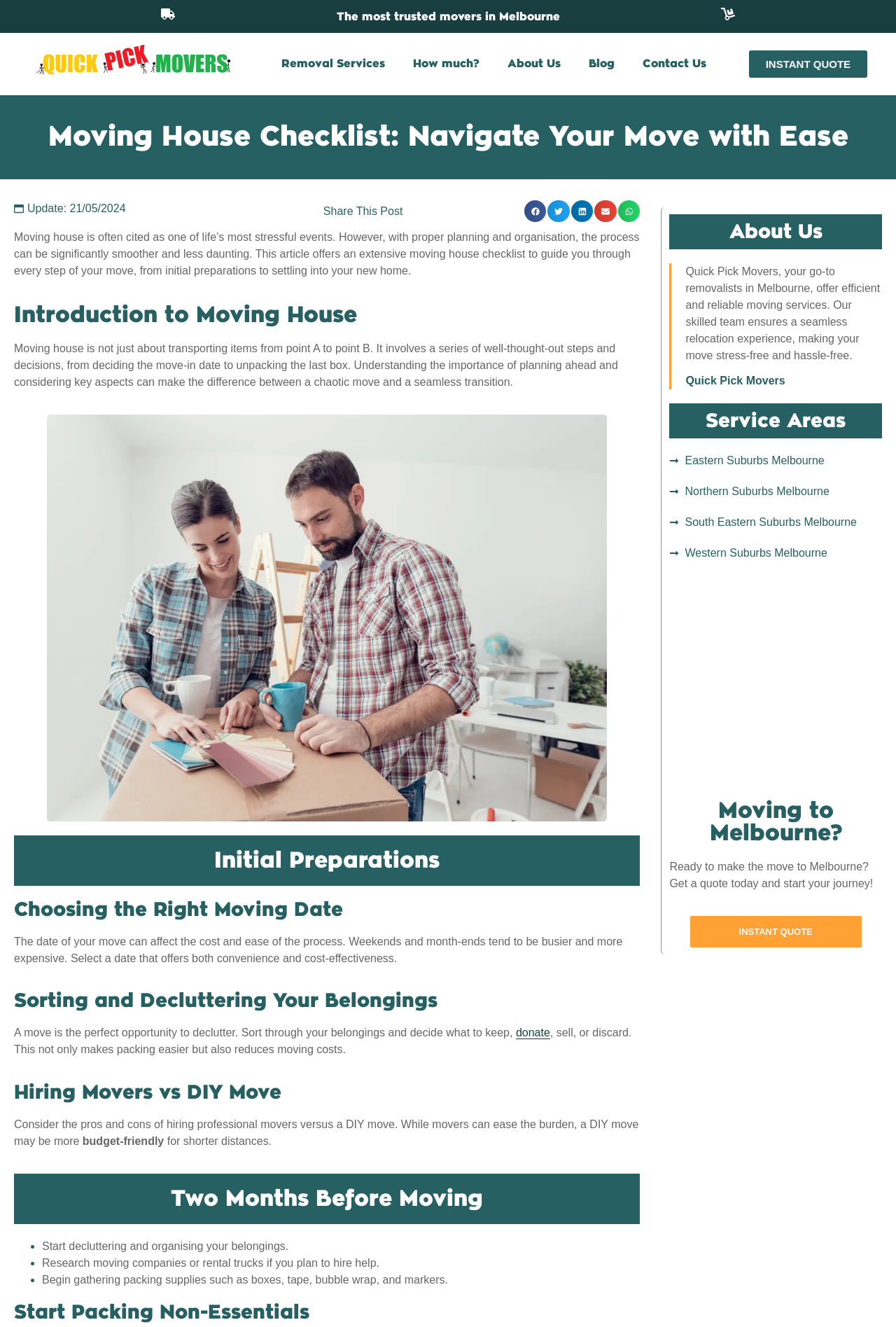Give an extensive and precise description of the webpage.

This webpage is about a moving house checklist, providing a comprehensive guide to help individuals navigate their move with ease. At the top of the page, there is a logo and a navigation menu with links to "Removal Services", "How much?", "About Us", "Blog", and "Contact Us". Below the navigation menu, there is a prominent call-to-action button "INSTANT QUOTE" and a heading that reads "Moving House Checklist: Navigate Your Move with Ease".

The main content of the page is divided into sections, starting with an introduction to moving house, which explains the importance of planning and organization in making the moving process smoother. This is followed by a section on initial preparations, which includes choosing the right moving date, sorting and decluttering belongings, and hiring movers versus a DIY move.

The page also features a checklist of tasks to be completed two months before moving, including decluttering and organizing belongings, researching moving companies or rental trucks, and gathering packing supplies. Additionally, there is a section on packing non-essentials and a guide on how to make the moving process stress-free and hassle-free.

At the bottom of the page, there is an "About Us" section, which provides information about Quick Pick Movers, a removalist company in Melbourne, and their services. There are also links to different service areas in Melbourne, including Eastern Suburbs, Northern Suburbs, South Eastern Suburbs, and Western Suburbs. The page also features an iframe with a map of Melbourne and a call-to-action to get a quote for moving services.